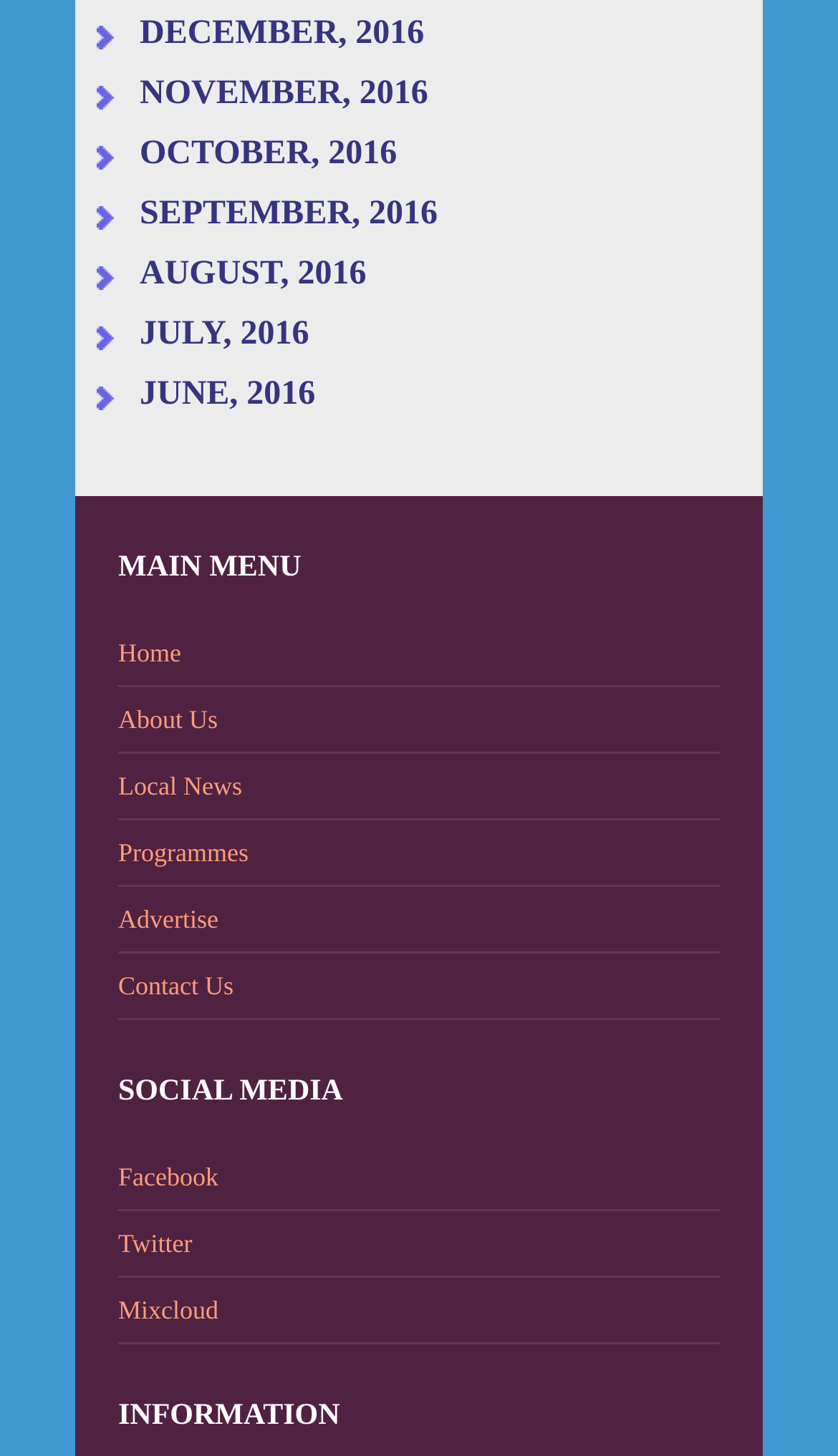What is the first item in the information section?
Please respond to the question with a detailed and well-explained answer.

I looked at the 'INFORMATION' section and found that there are no items listed under it, so the answer is none.